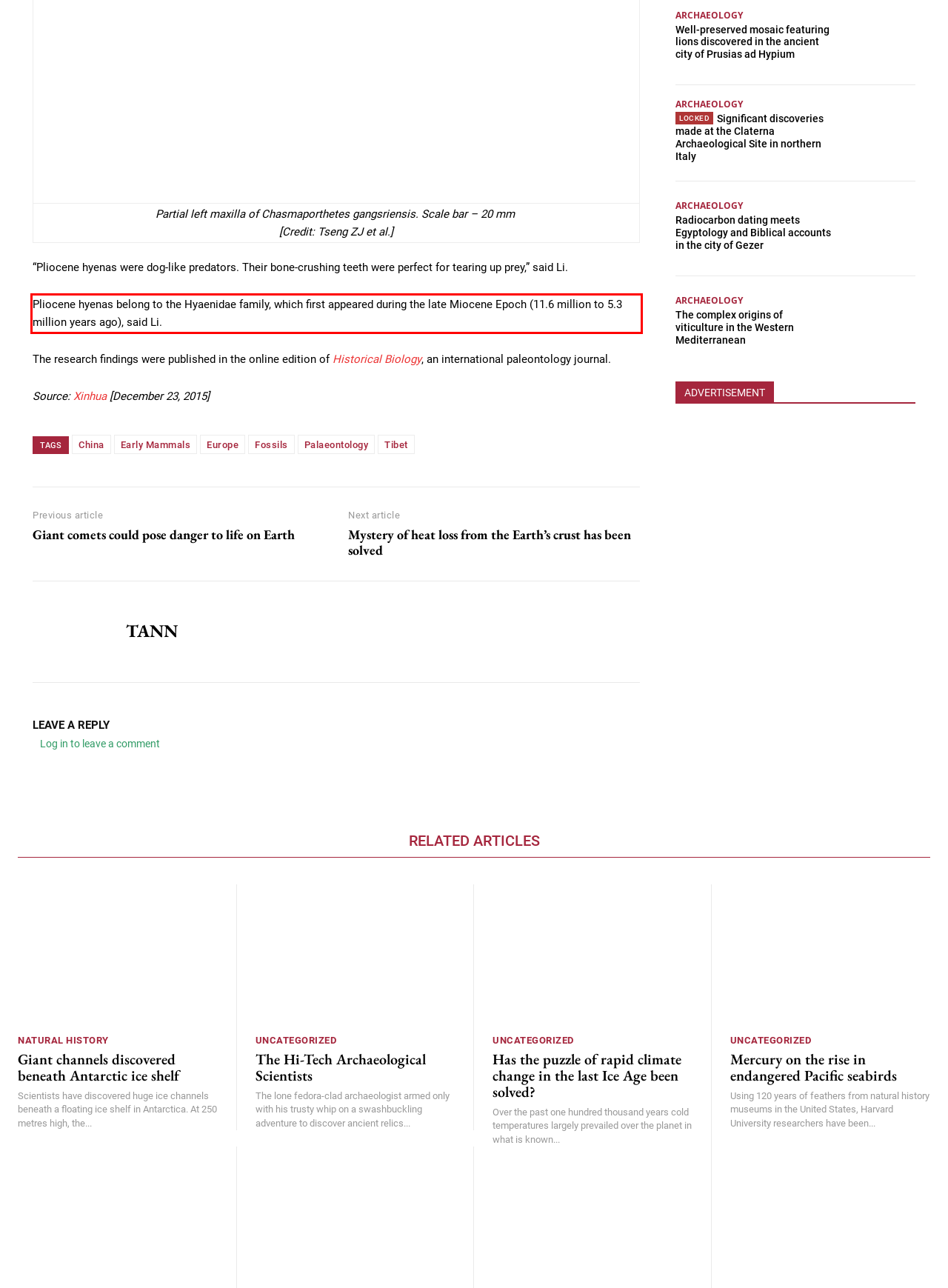Using OCR, extract the text content found within the red bounding box in the given webpage screenshot.

Pliocene hyenas belong to the Hyaenidae family, which first appeared during the late Miocene Epoch (11.6 million to 5.3 million years ago), said Li.